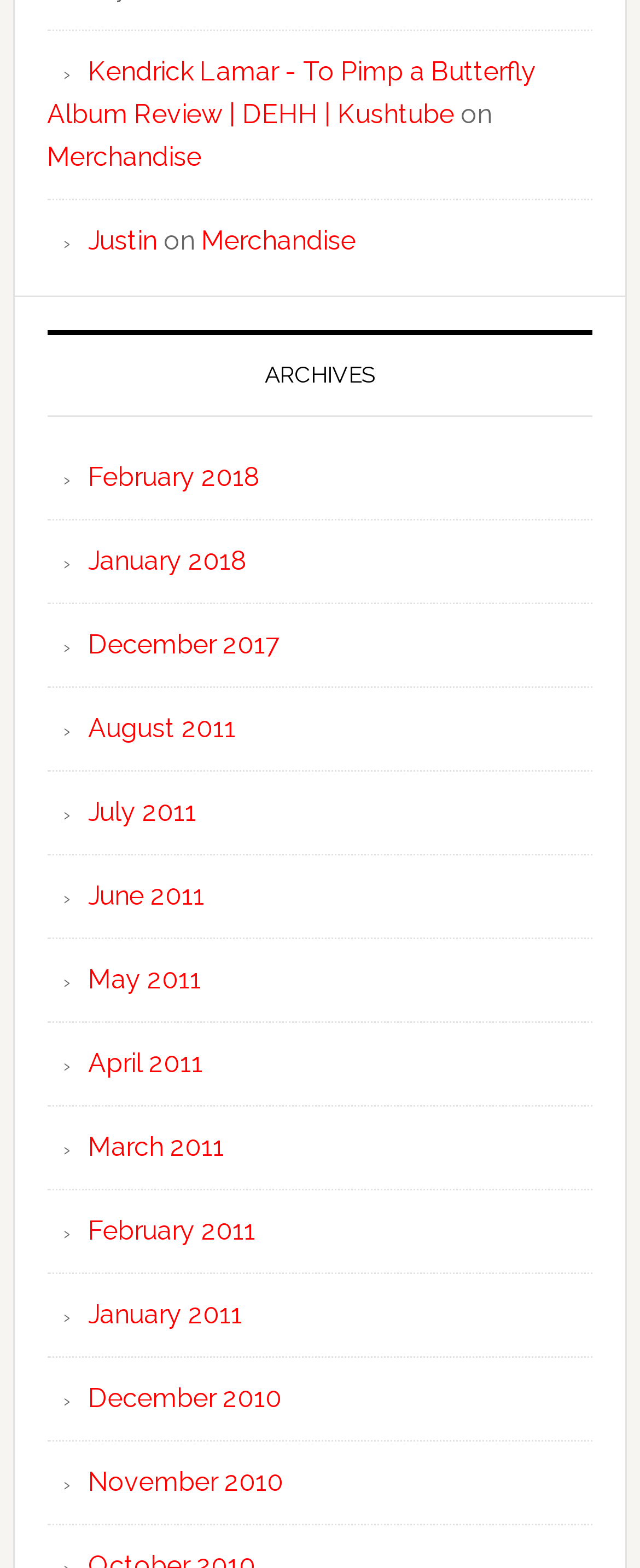Who is mentioned alongside 'Merchandise'?
Look at the screenshot and give a one-word or phrase answer.

Justin